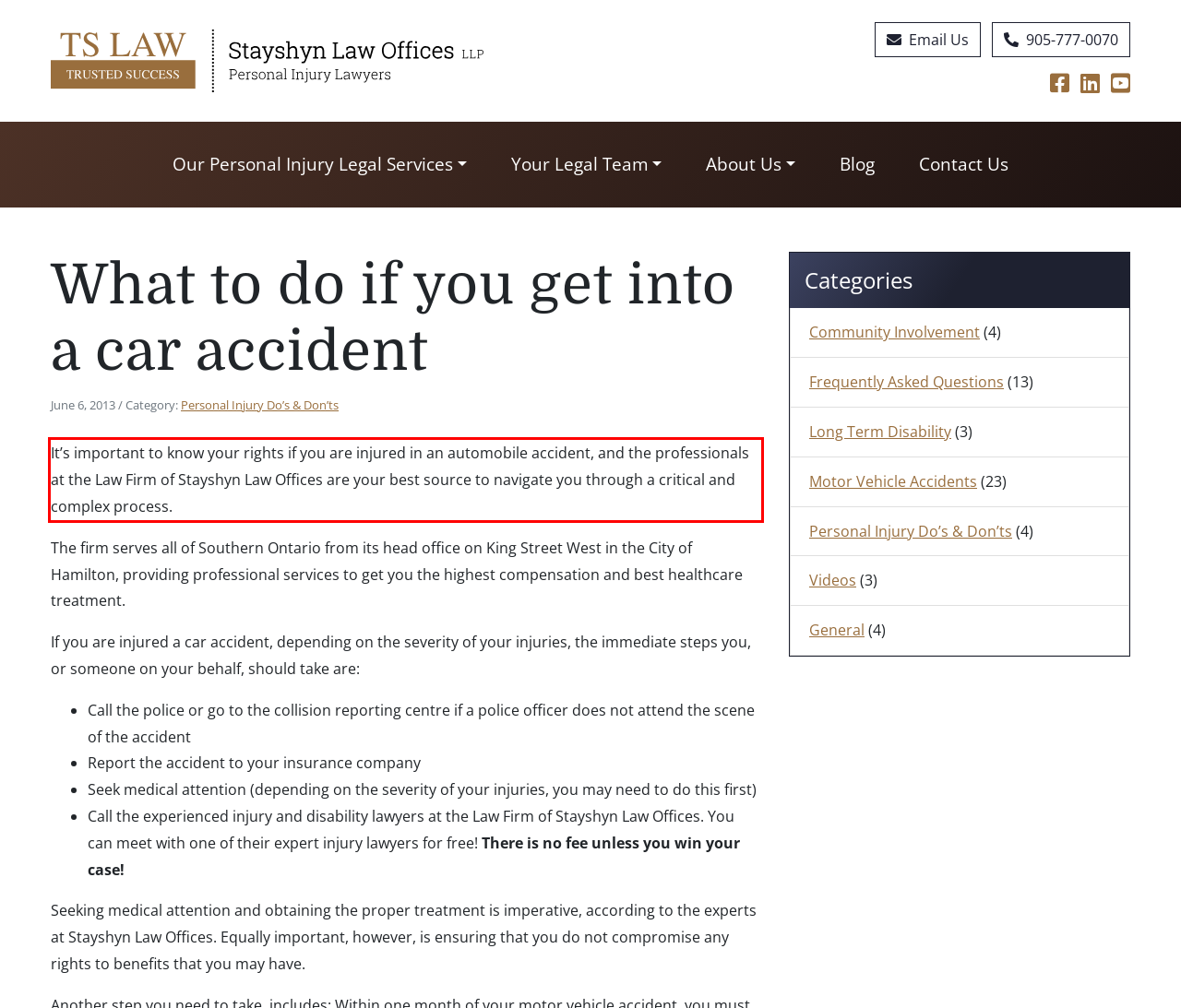You are presented with a webpage screenshot featuring a red bounding box. Perform OCR on the text inside the red bounding box and extract the content.

It’s important to know your rights if you are injured in an automobile accident, and the professionals at the Law Firm of Stayshyn Law Offices are your best source to navigate you through a critical and complex process.